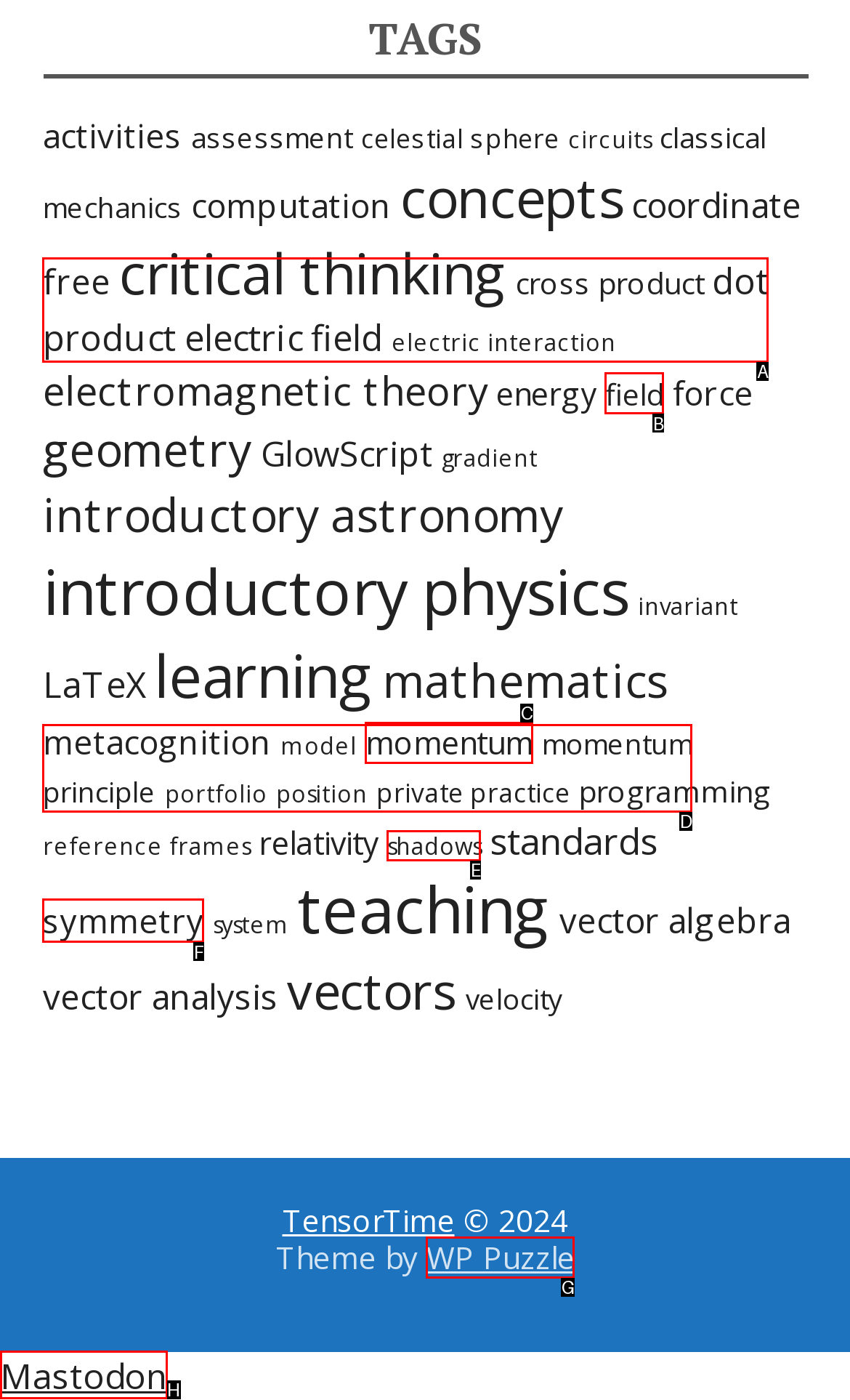Select the correct UI element to click for this task: check Mastodon.
Answer using the letter from the provided options.

H